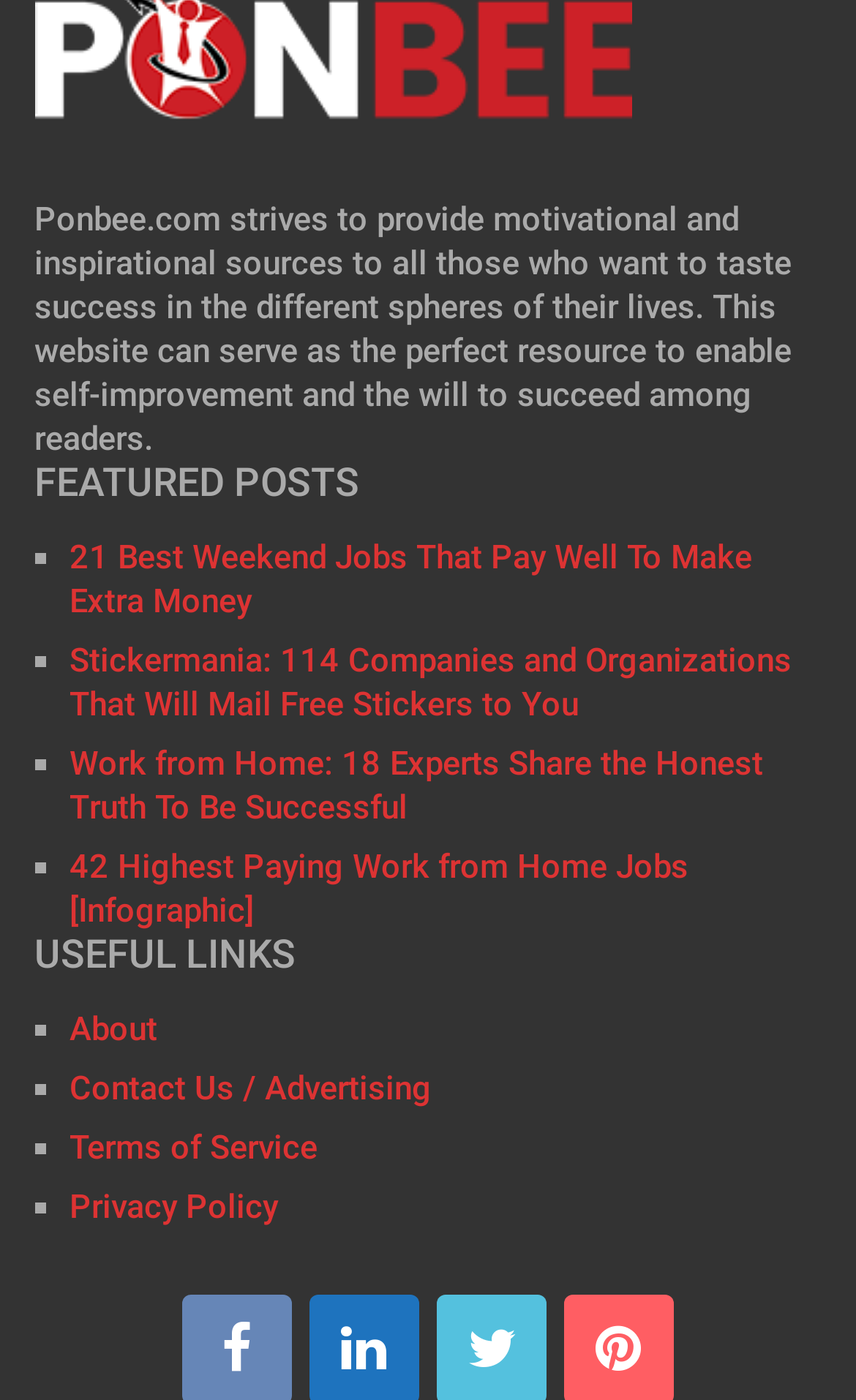Please provide a comprehensive response to the question below by analyzing the image: 
How many links are provided under 'FEATURED POSTS'?

There are four links provided under 'FEATURED POSTS', namely '21 Best Weekend Jobs That Pay Well To Make Extra Money', 'Stickermania: 114 Companies and Organizations That Will Mail Free Stickers to You', 'Work from Home: 18 Experts Share the Honest Truth To Be Successful', and '42 Highest Paying Work from Home Jobs [Infographic]'.